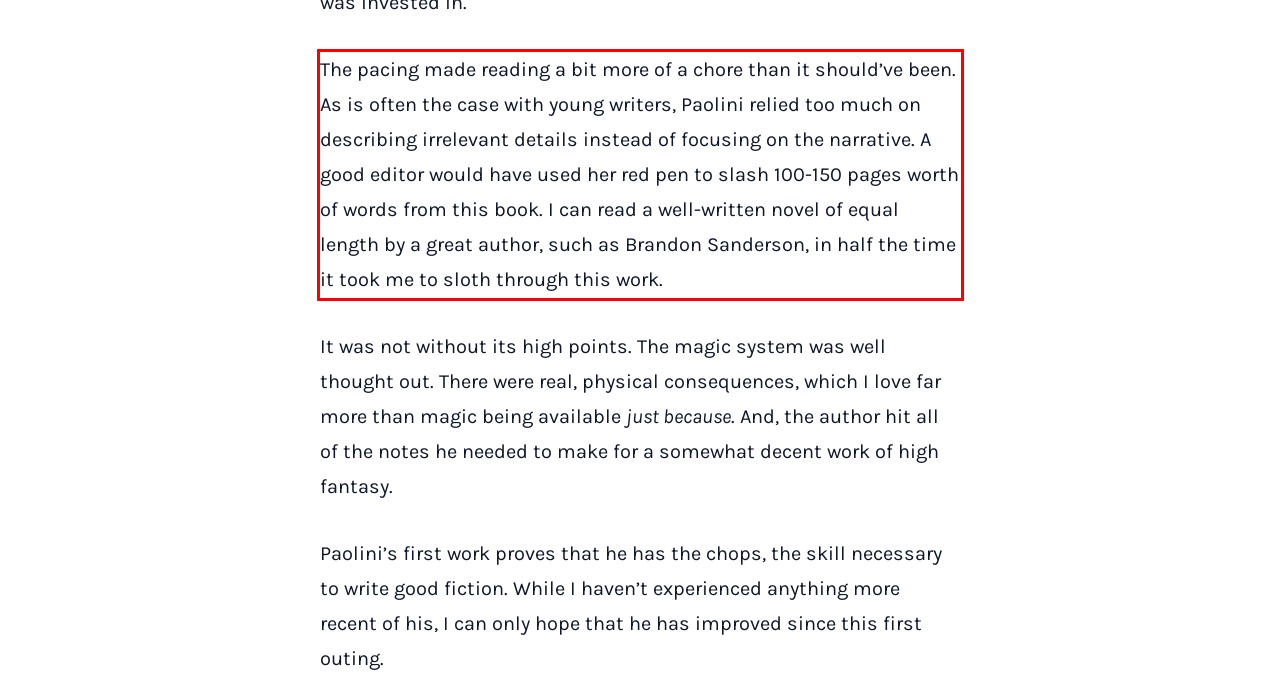Please analyze the provided webpage screenshot and perform OCR to extract the text content from the red rectangle bounding box.

The pacing made reading a bit more of a chore than it should’ve been. As is often the case with young writers, Paolini relied too much on describing irrelevant details instead of focusing on the narrative. A good editor would have used her red pen to slash 100-150 pages worth of words from this book. I can read a well-written novel of equal length by a great author, such as Brandon Sanderson, in half the time it took me to sloth through this work.